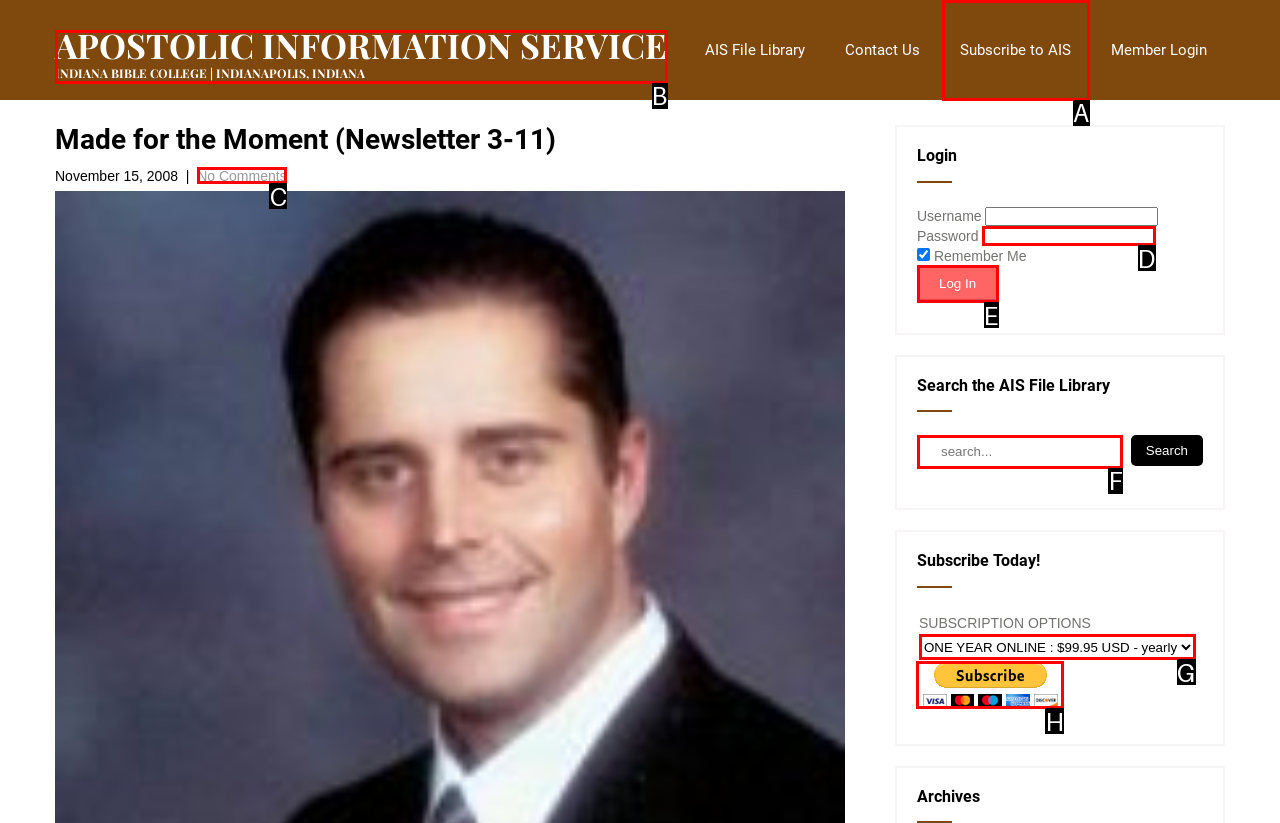Choose the HTML element that should be clicked to accomplish the task: Click the 'PayPal - The safer, easier way to pay online!' button. Answer with the letter of the chosen option.

H